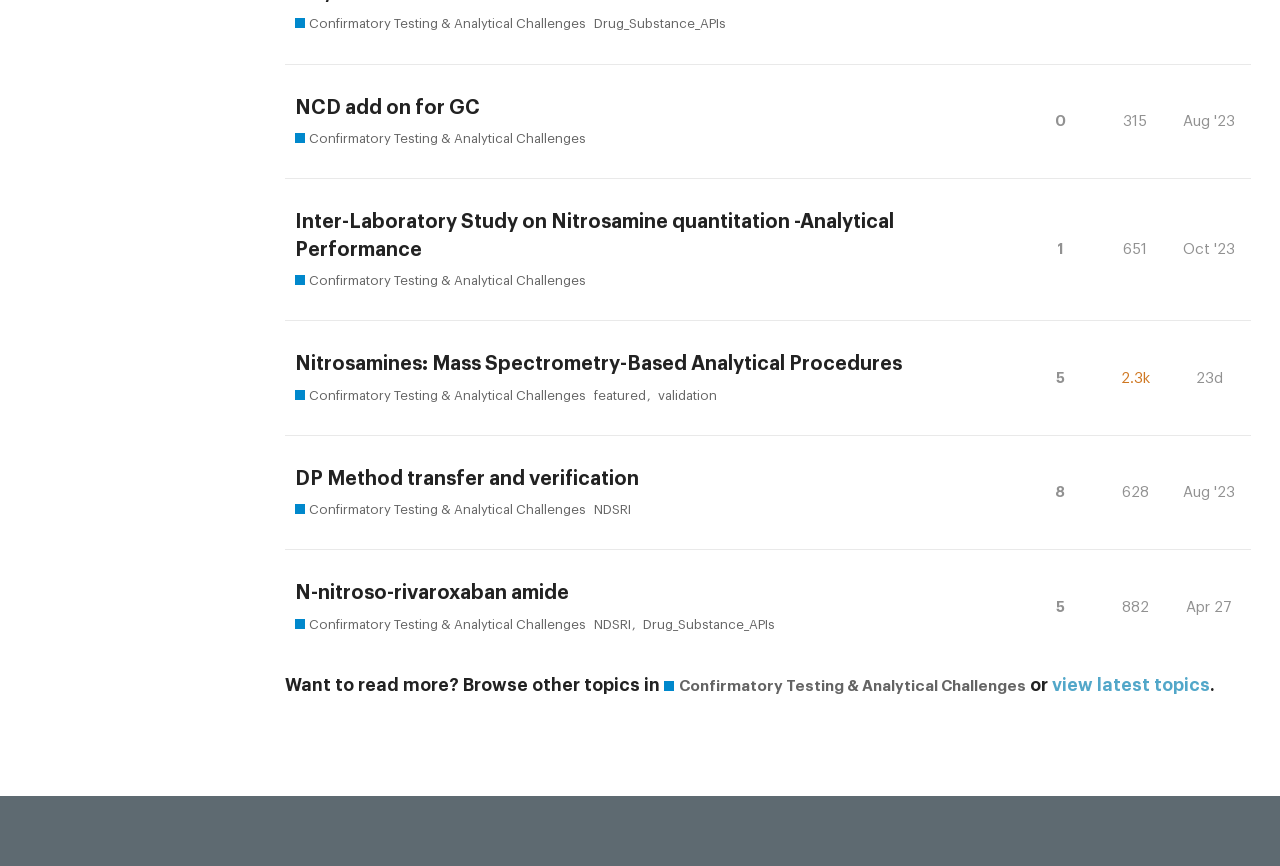What is the most viewed topic on the webpage?
Use the image to answer the question with a single word or phrase.

Nitrosamines: Mass Spectrometry-Based Analytical Procedures